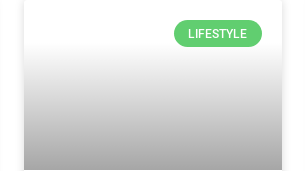Examine the image carefully and respond to the question with a detailed answer: 
What type of content is the button related to?

The button is labeled 'LIFESTYLE', which implies that it is connected to content focused on daily living, culture, and personal well-being. This inference can be made by understanding the context of the user interface and the purpose of the button.